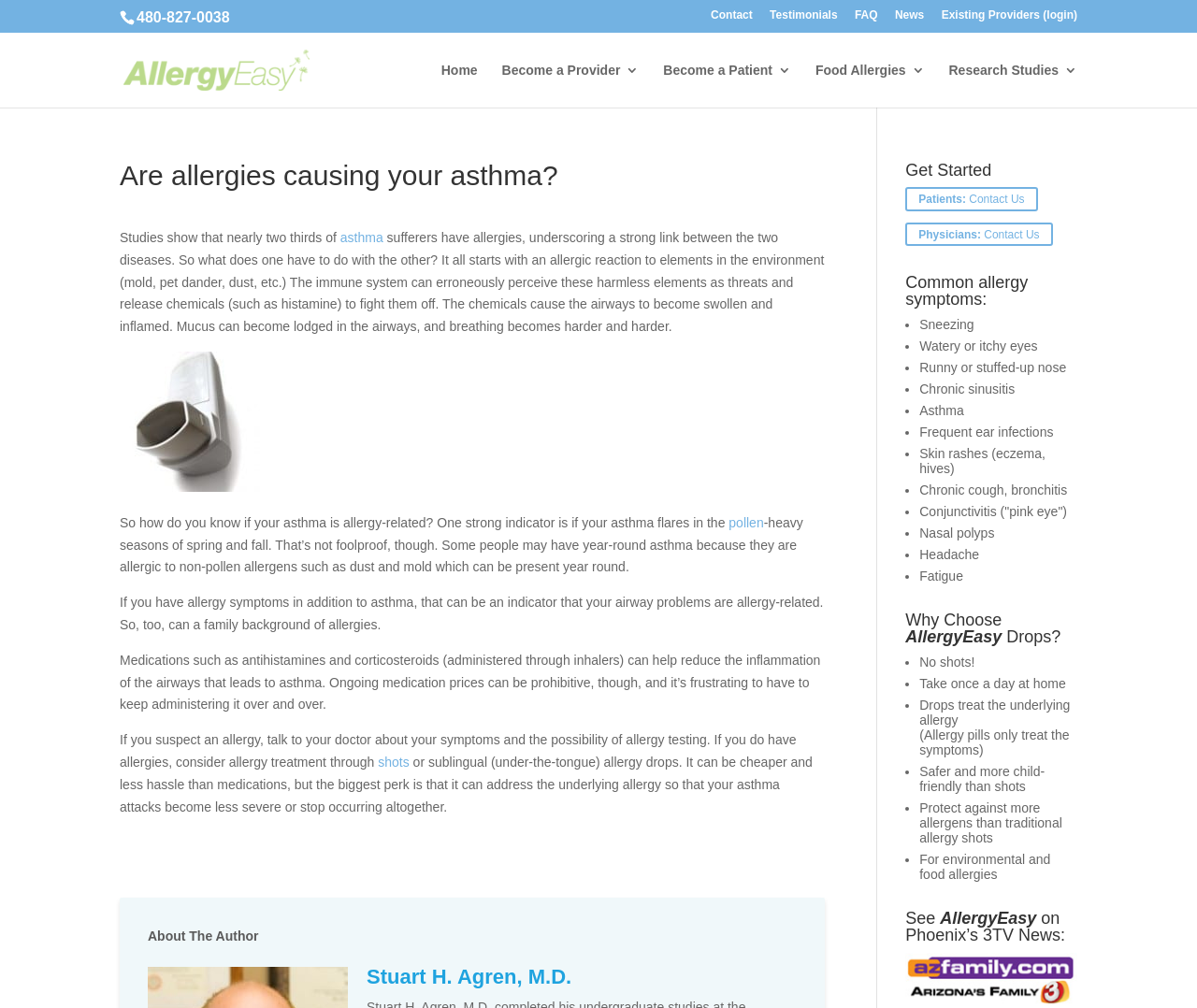Show the bounding box coordinates of the region that should be clicked to follow the instruction: "Get started as a patient."

[0.756, 0.186, 0.867, 0.209]